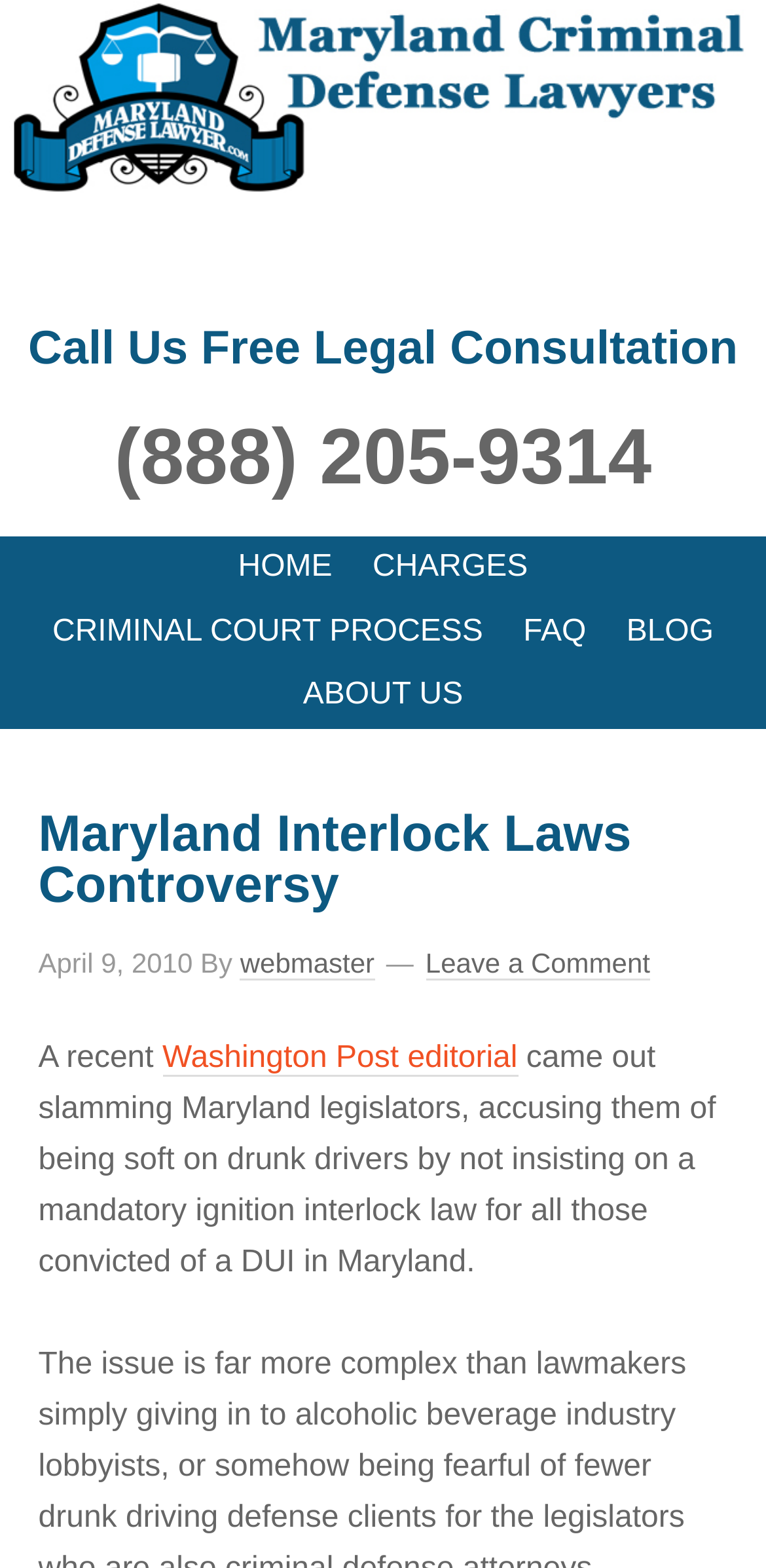Please answer the following question as detailed as possible based on the image: 
How many main navigation links are there?

I found the number of main navigation links by looking at the navigation element with the text 'Main', which contains 6 link elements: 'HOME', 'CHARGES', 'CRIMINAL COURT PROCESS', 'FAQ', 'BLOG', and 'ABOUT US'.